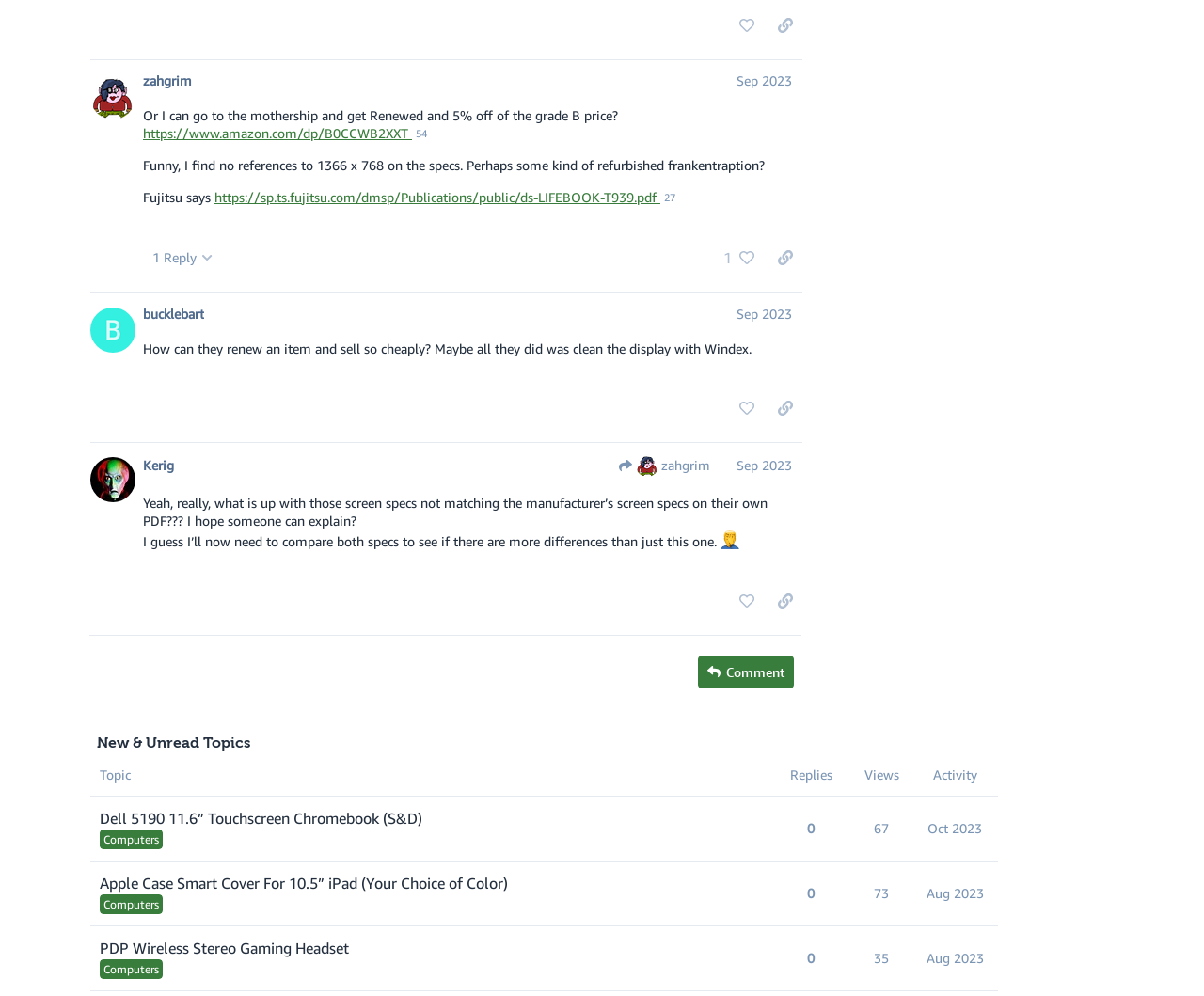Extract the bounding box coordinates for the described element: "Comment". The coordinates should be represented as four float numbers between 0 and 1: [left, top, right, bottom].

[0.58, 0.658, 0.66, 0.691]